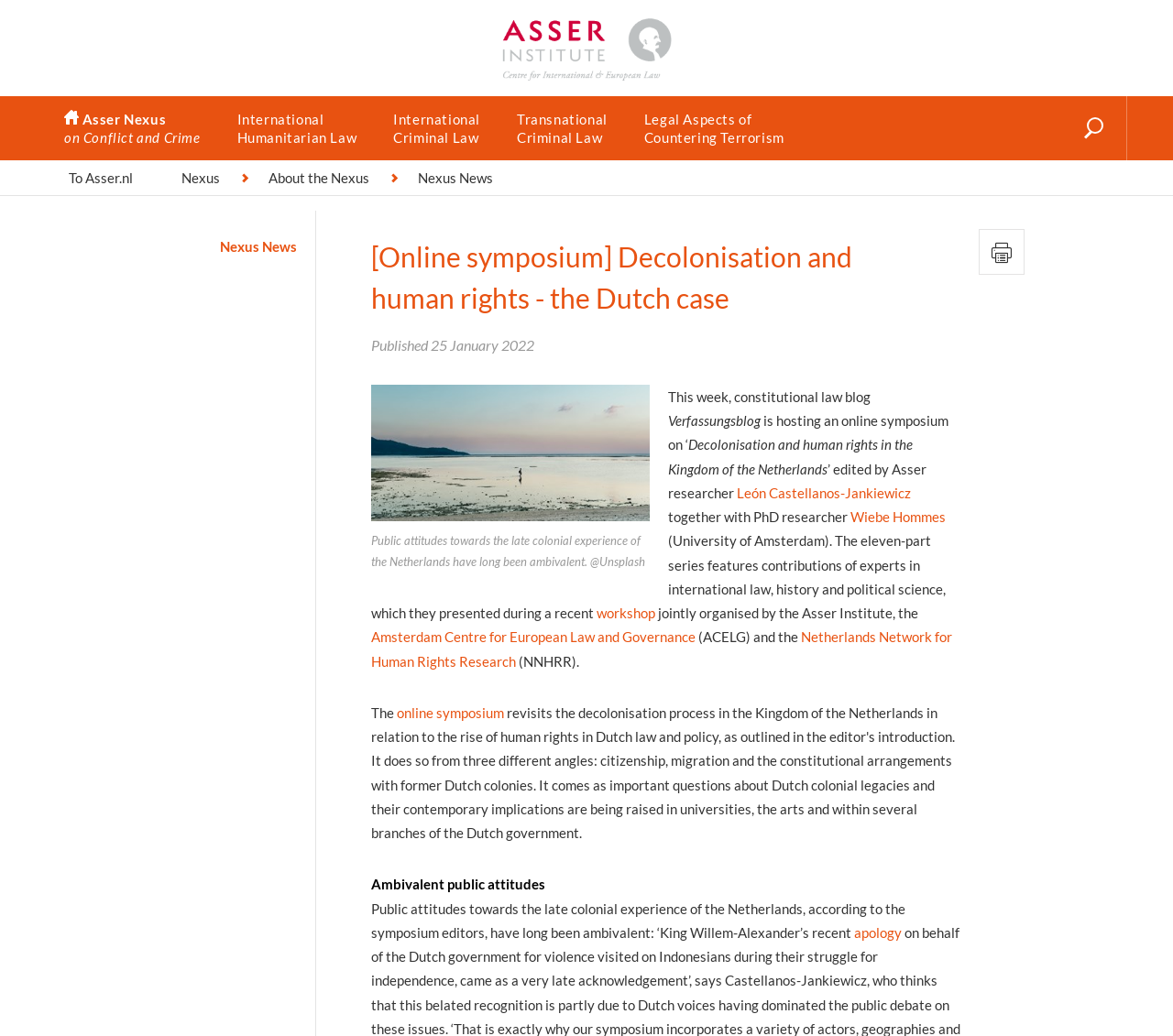Determine the bounding box coordinates for the area that needs to be clicked to fulfill this task: "Visit Asser Institute website". The coordinates must be given as four float numbers between 0 and 1, i.e., [left, top, right, bottom].

[0.039, 0.0, 0.961, 0.063]